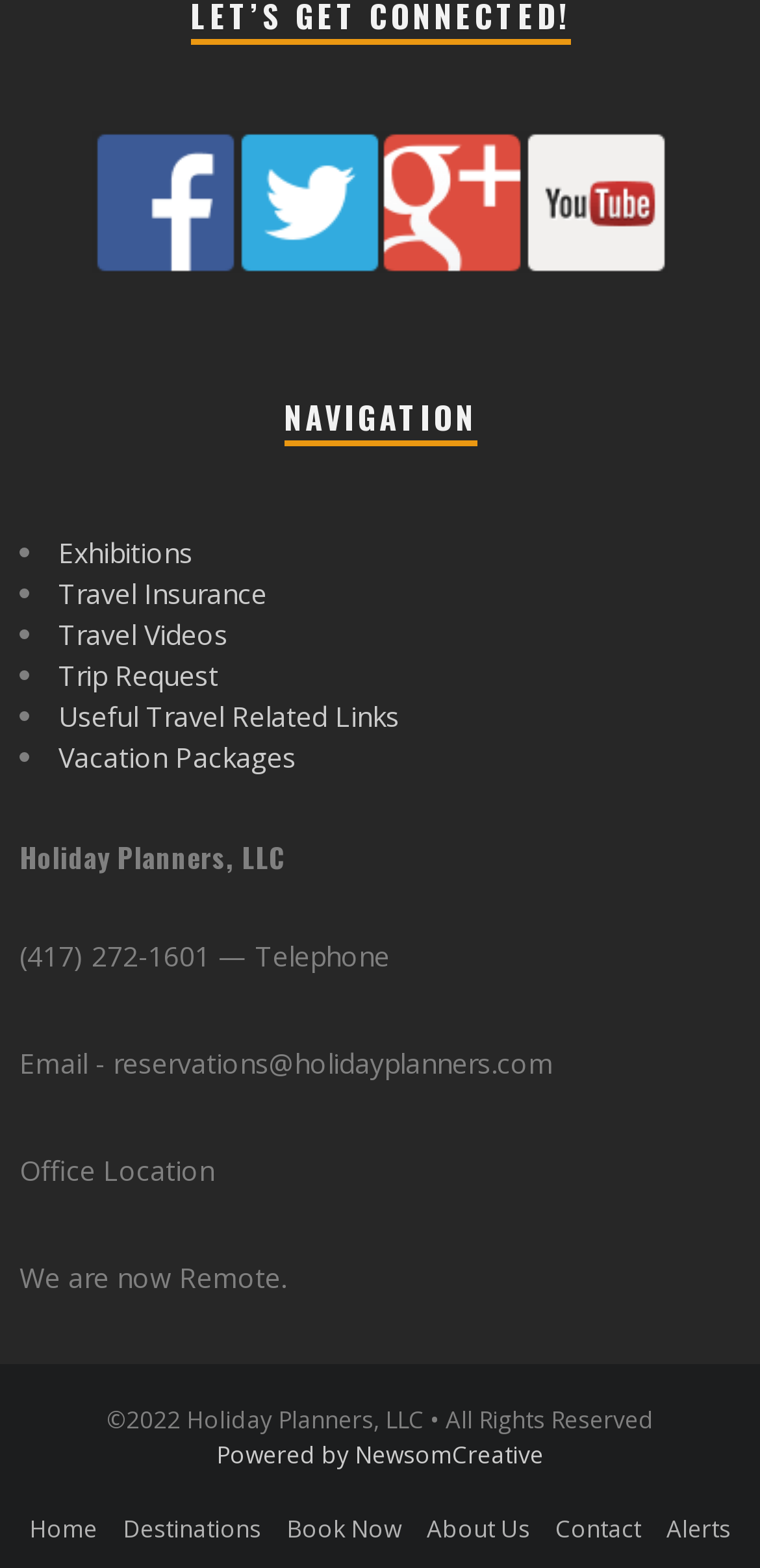Determine the bounding box coordinates of the clickable element necessary to fulfill the instruction: "Contact us". Provide the coordinates as four float numbers within the 0 to 1 range, i.e., [left, top, right, bottom].

[0.731, 0.964, 0.844, 0.986]